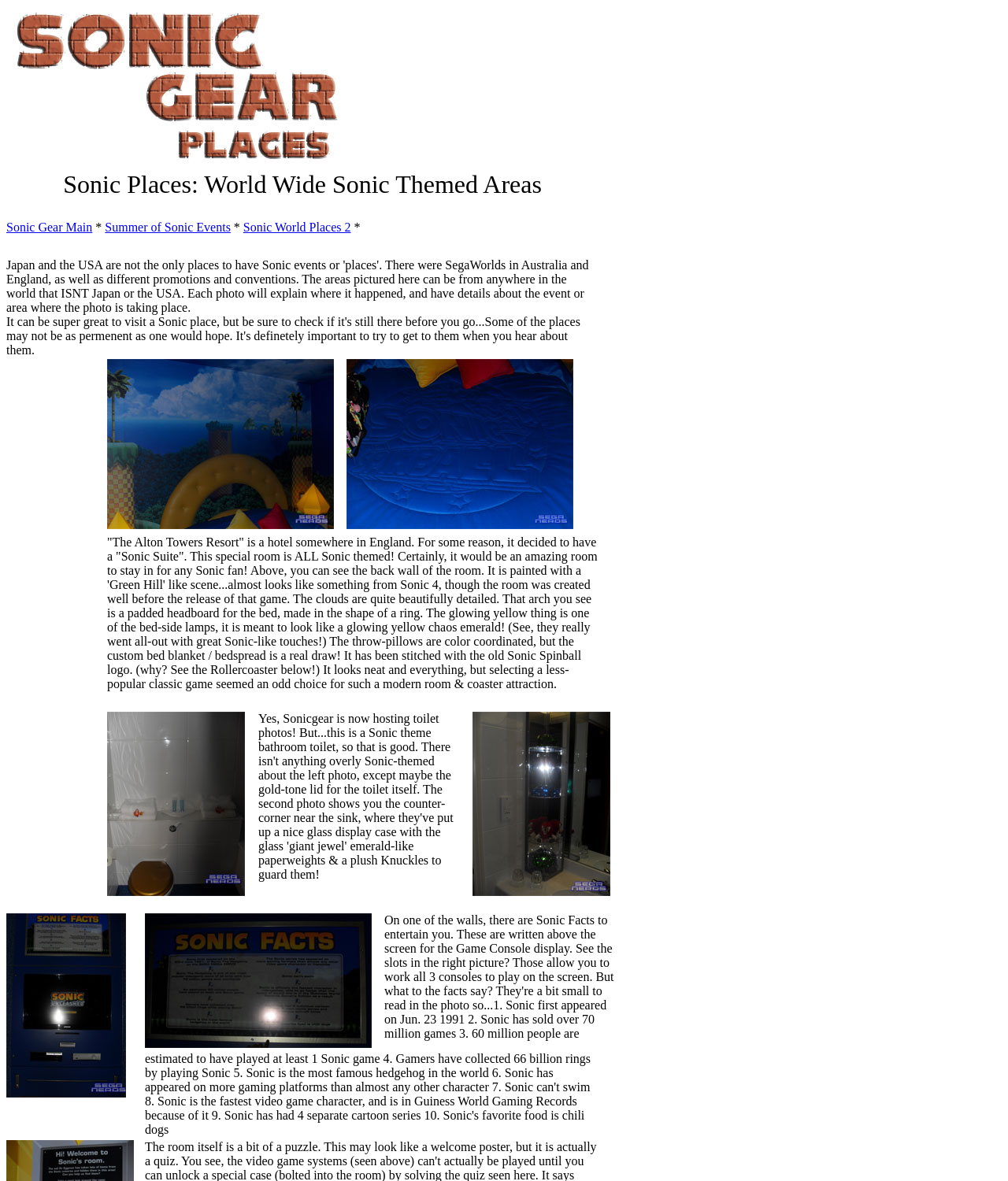Find the bounding box coordinates for the UI element that matches this description: "aria-label="Advertisement" name="aswift_0" title="Advertisement"".

[0.006, 0.304, 0.1, 0.704]